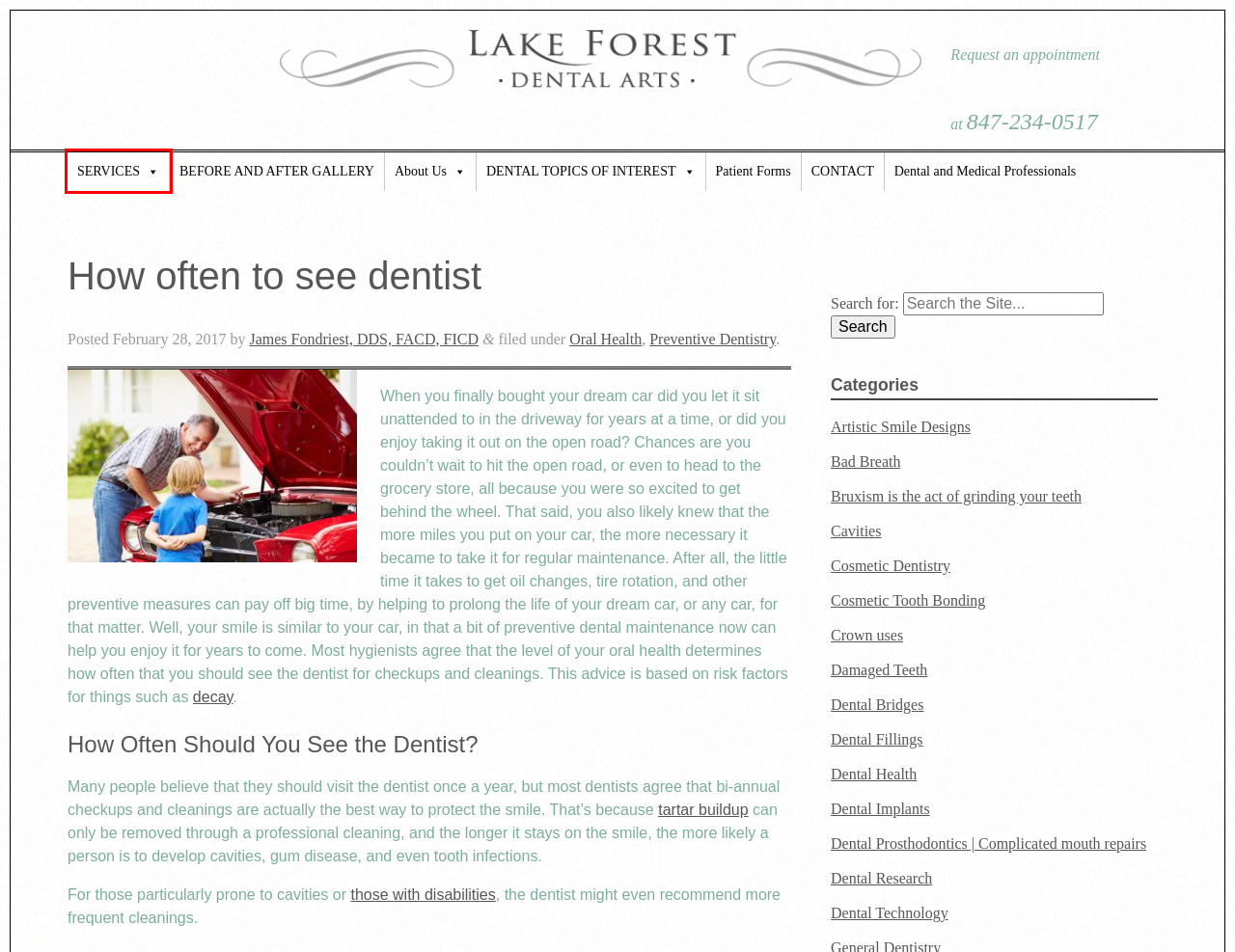Assess the screenshot of a webpage with a red bounding box and determine which webpage description most accurately matches the new page after clicking the element within the red box. Here are the options:
A. The Earliest Warnings of Dental Decay | Warning signs of decay
B. Dental Research – James Fondriest, DDS, FACD, FICD
C. General and Cosmetic DentistryTreatment | Options
D. Dental Fillings – James Fondriest, DDS, FACD, FICD
E. Dental Prosthodontics | Complicated mouth repairs – James Fondriest, DDS, FACD, FICD
F. Respected educator and clinician offers help to other clinicians
G. Cosmetic Dentistry – James Fondriest, DDS, FACD, FICD
H. Crown uses – James Fondriest, DDS, FACD, FICD

C